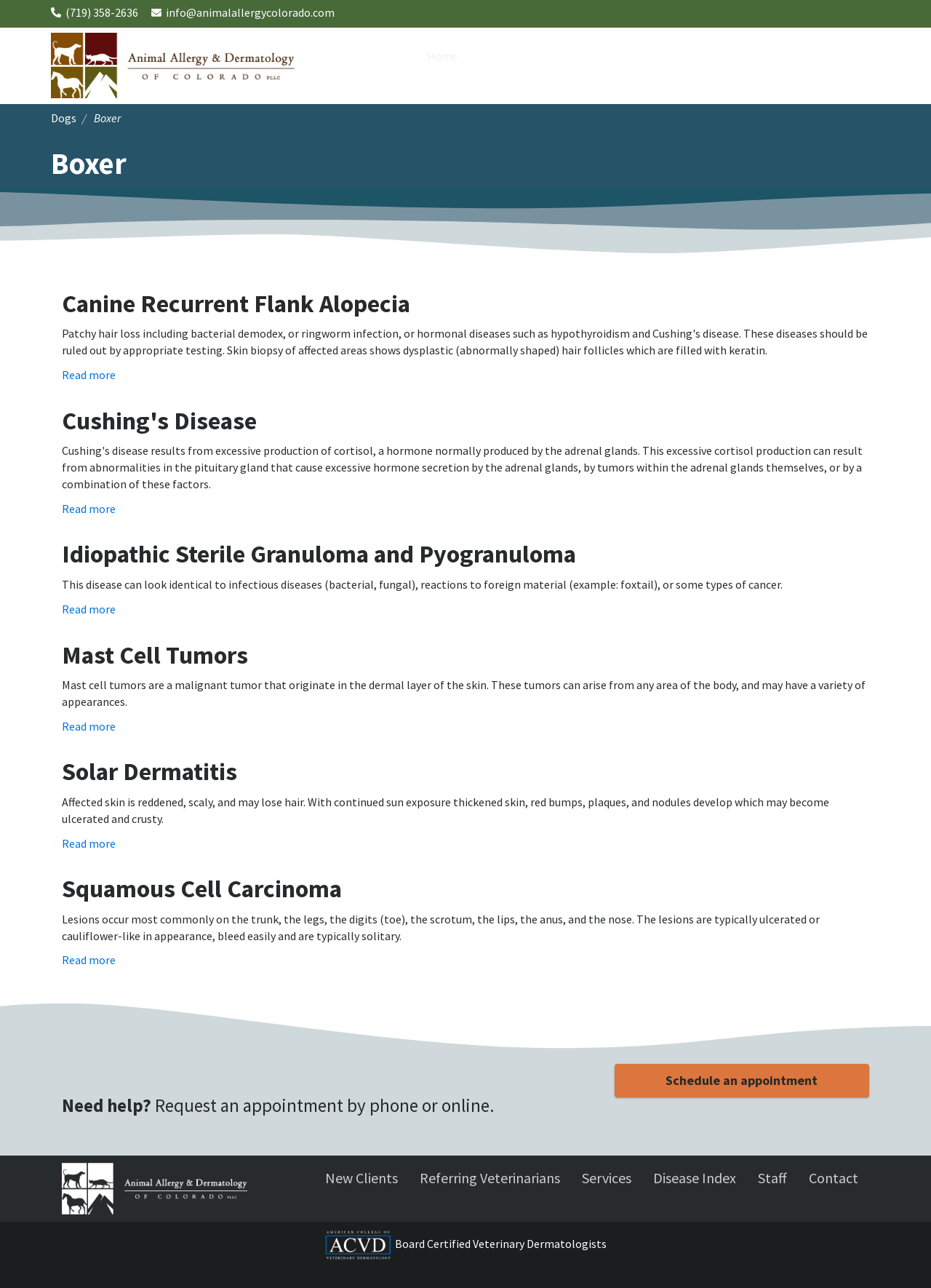Can you provide the bounding box coordinates for the element that should be clicked to implement the instruction: "Visit 'Joomla Training'"?

None